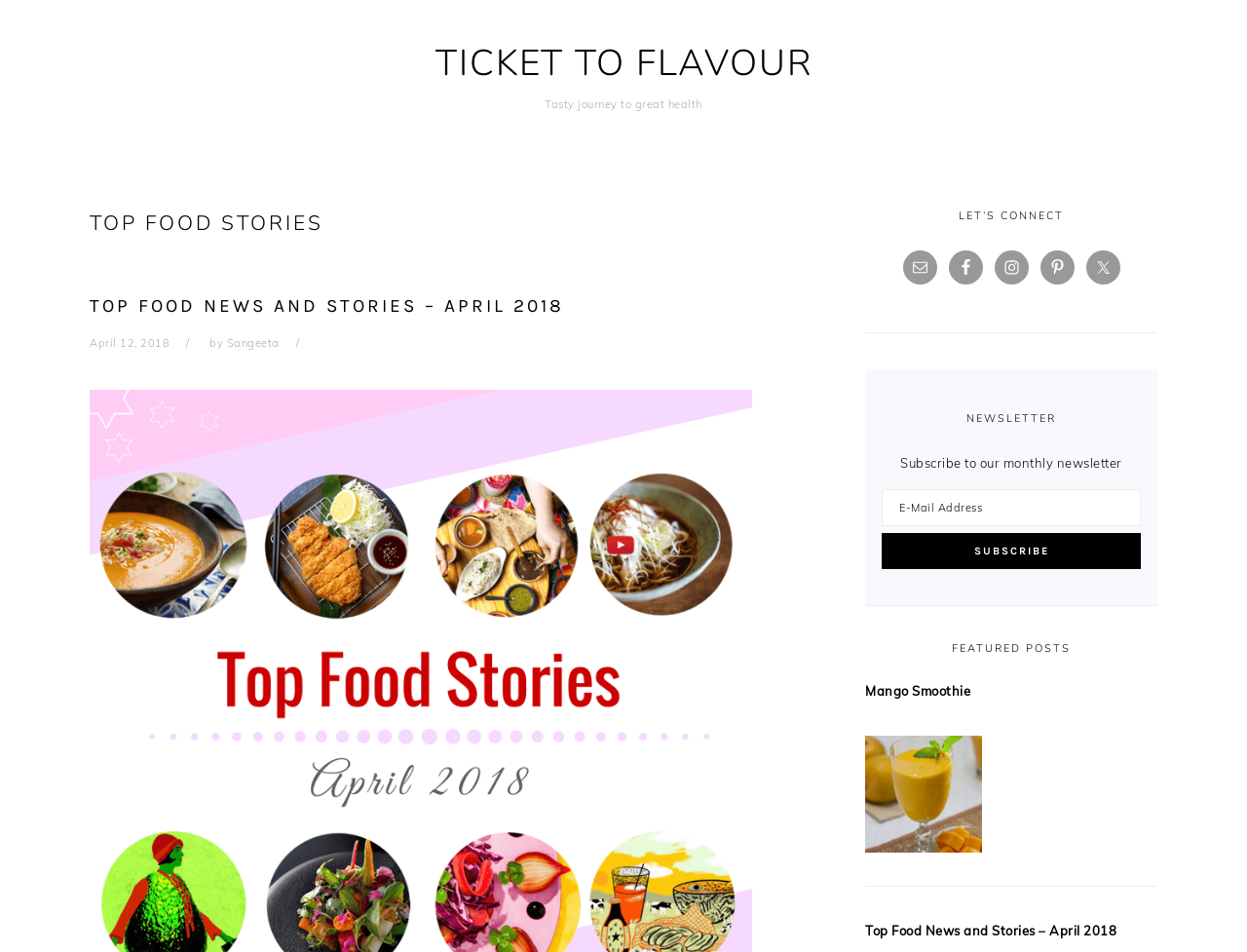Give a complete and precise description of the webpage's appearance.

The webpage is an archive of top food stories from Ticket To Flavour. At the top, there is a link to skip to the main content and another to skip to the primary sidebar. Below these links, the website's logo "TICKET TO FLAVOUR" is displayed, accompanied by a tagline "Tasty journey to great health".

The main content is divided into two sections: the primary content area and the primary sidebar. The primary content area is on the left and takes up about two-thirds of the page. It features a heading "TOP FOOD STORIES" followed by a subheading "TOP FOOD NEWS AND STORIES – APRIL 2018" with a link to the article and the date "April 12, 2018" below it. The author's name "Sangeeta" is also mentioned.

In the primary sidebar, which is on the right, there are several sections. The first section is "LET’S CONNECT" with links to the website's social media profiles, including Email, Facebook, Instagram, Pinterest, and Twitter, each with an accompanying icon. Below this section, there is a "NEWSLETTER" section where users can subscribe to the website's monthly newsletter by entering their email address and clicking the "Subscribe" button.

Further down the primary sidebar, there is a "FEATURED POSTS" section that showcases a featured article "Mango Smoothie" with a link to the article, an image, and a brief summary.